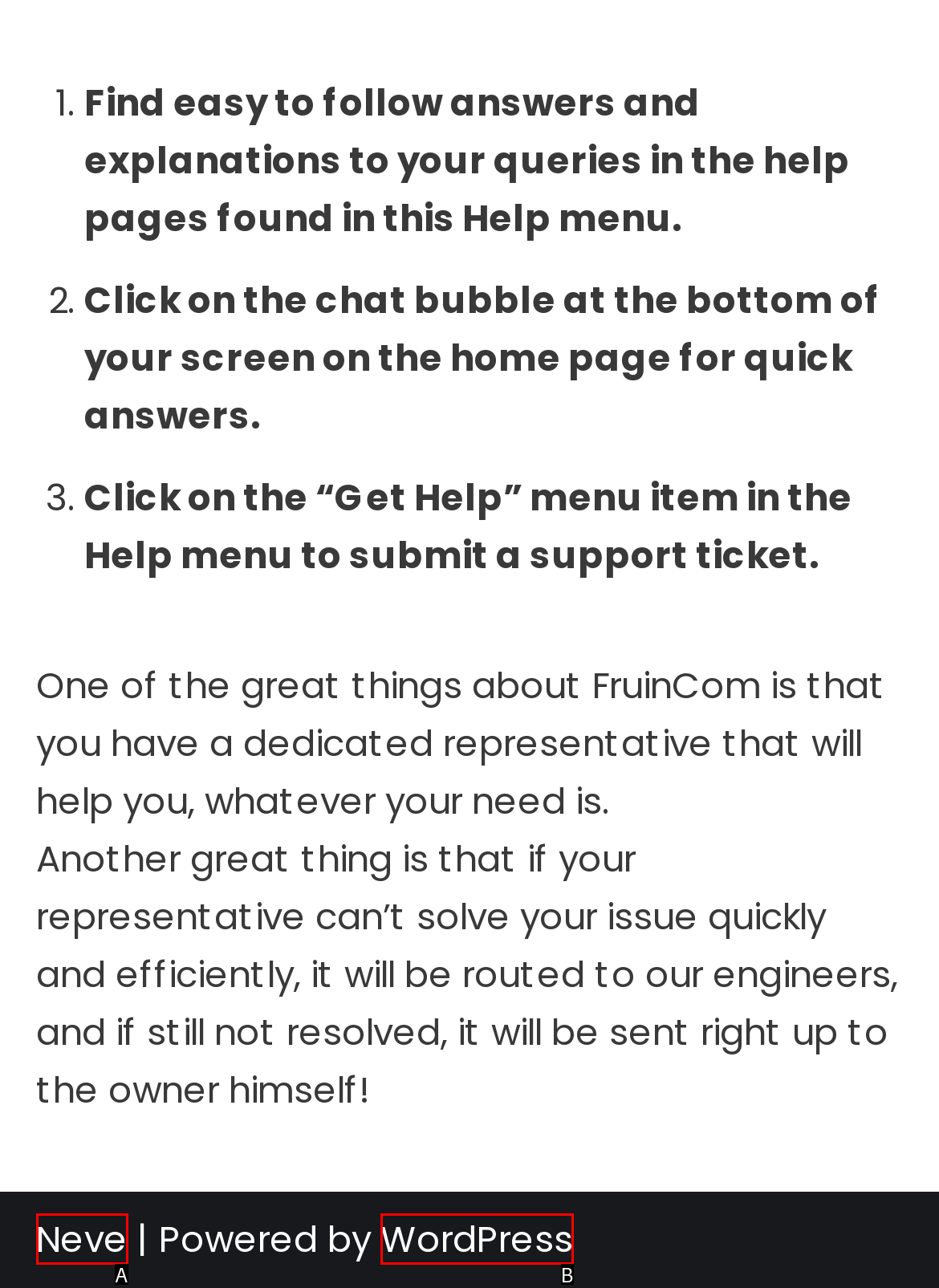Pick the option that best fits the description: Model Plan. Reply with the letter of the matching option directly.

None